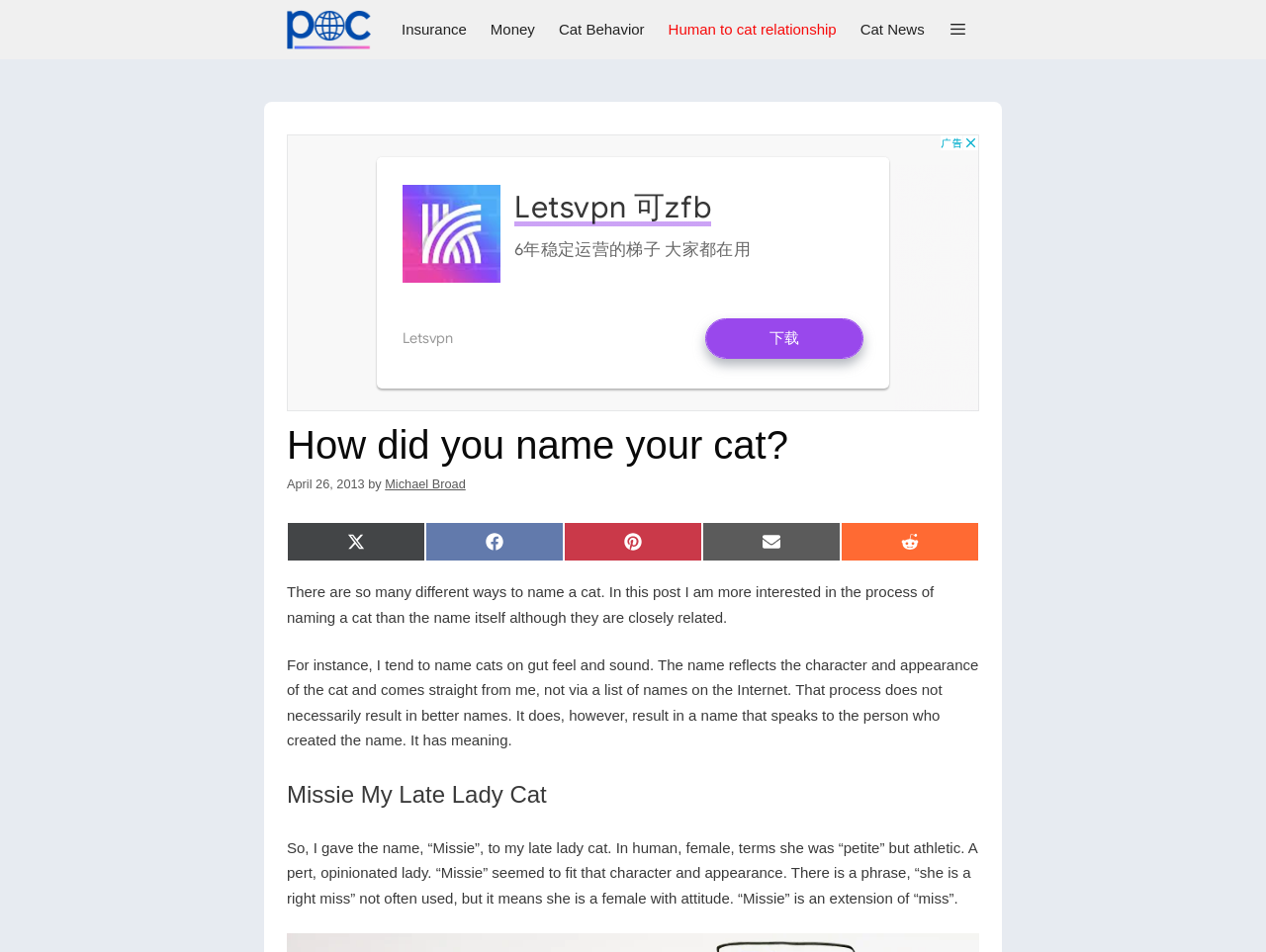Extract the top-level heading from the webpage and provide its text.

How did you name your cat?